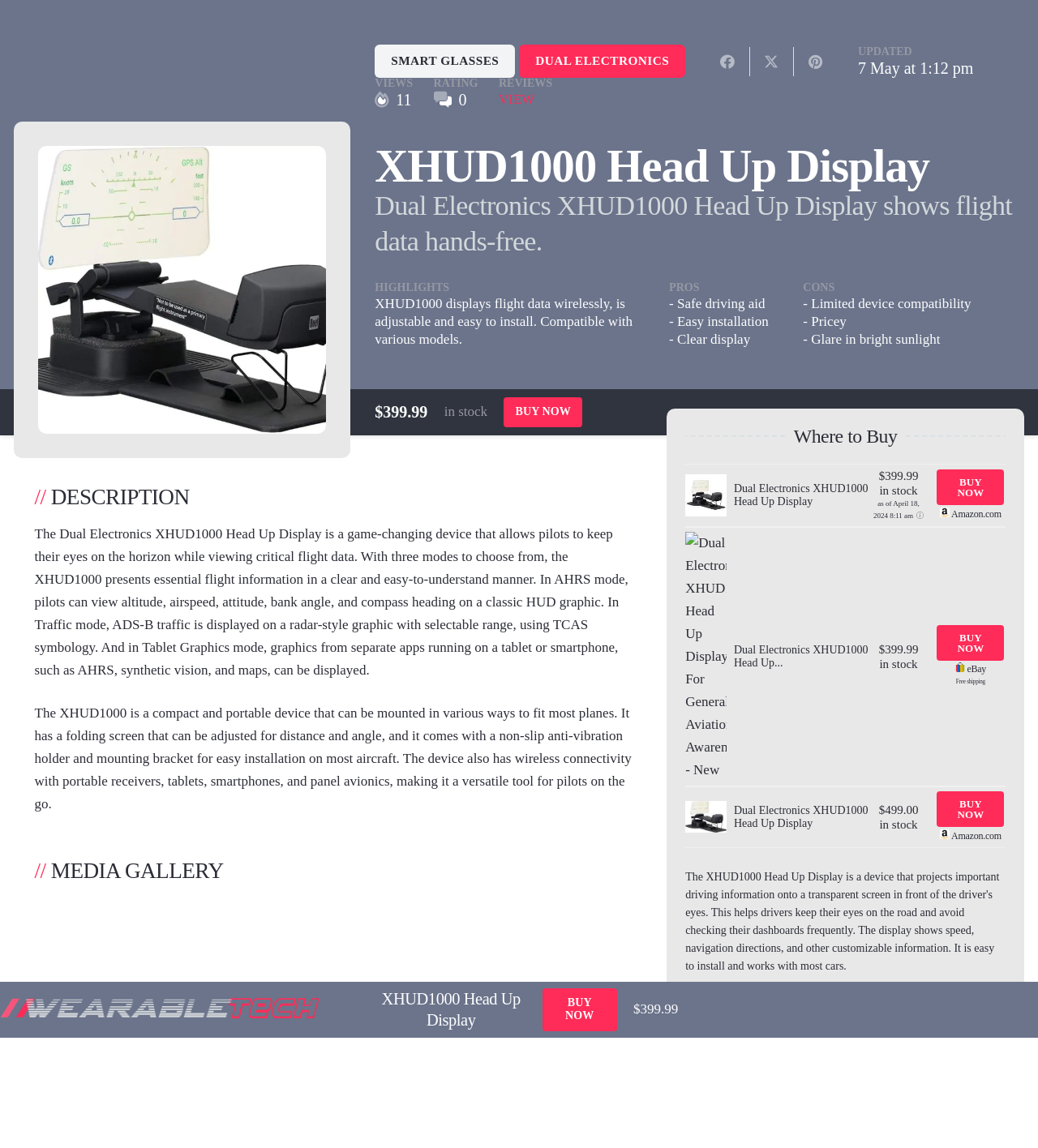Please specify the bounding box coordinates for the clickable region that will help you carry out the instruction: "View the product description".

[0.033, 0.458, 0.605, 0.59]